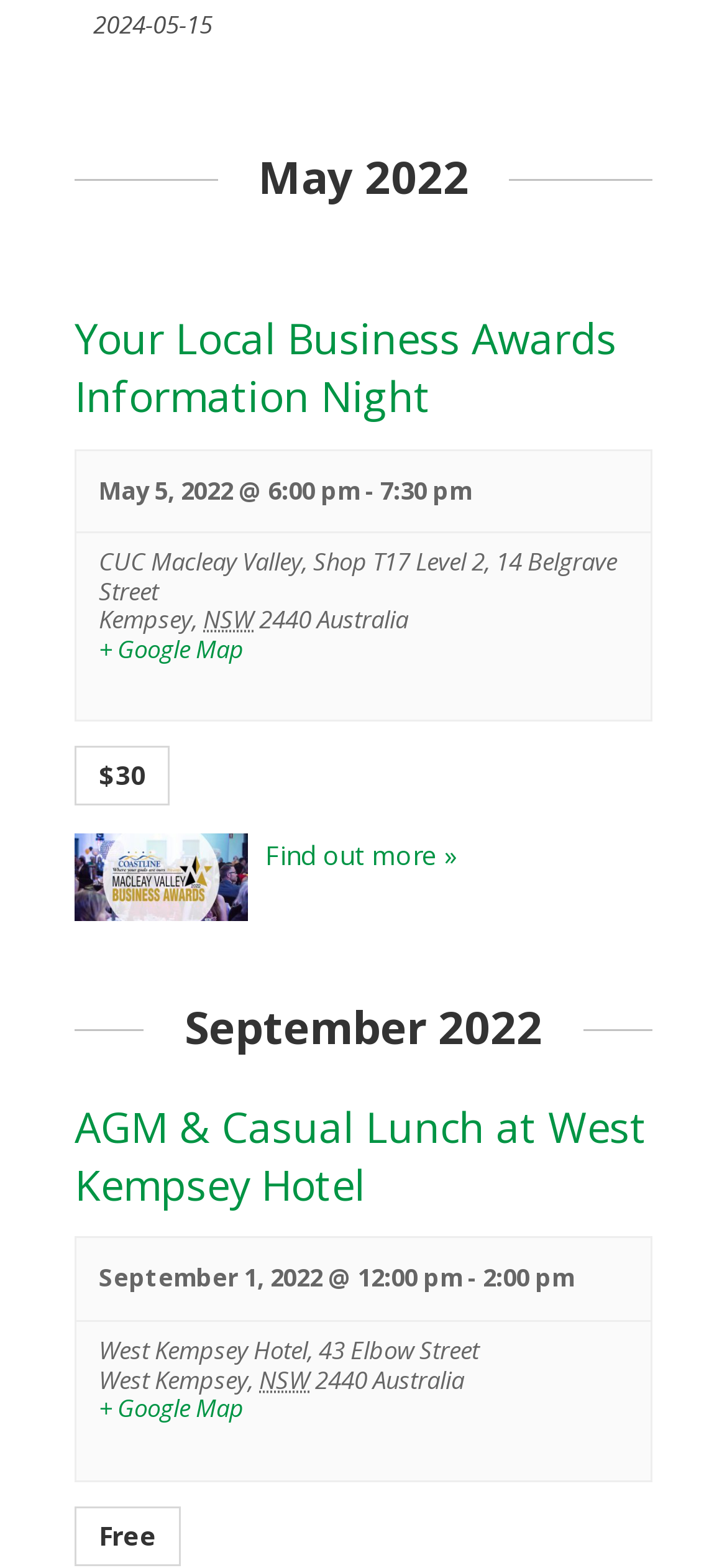Please provide the bounding box coordinate of the region that matches the element description: + Google Map. Coordinates should be in the format (top-left x, top-left y, bottom-right x, bottom-right y) and all values should be between 0 and 1.

[0.136, 0.405, 0.864, 0.424]